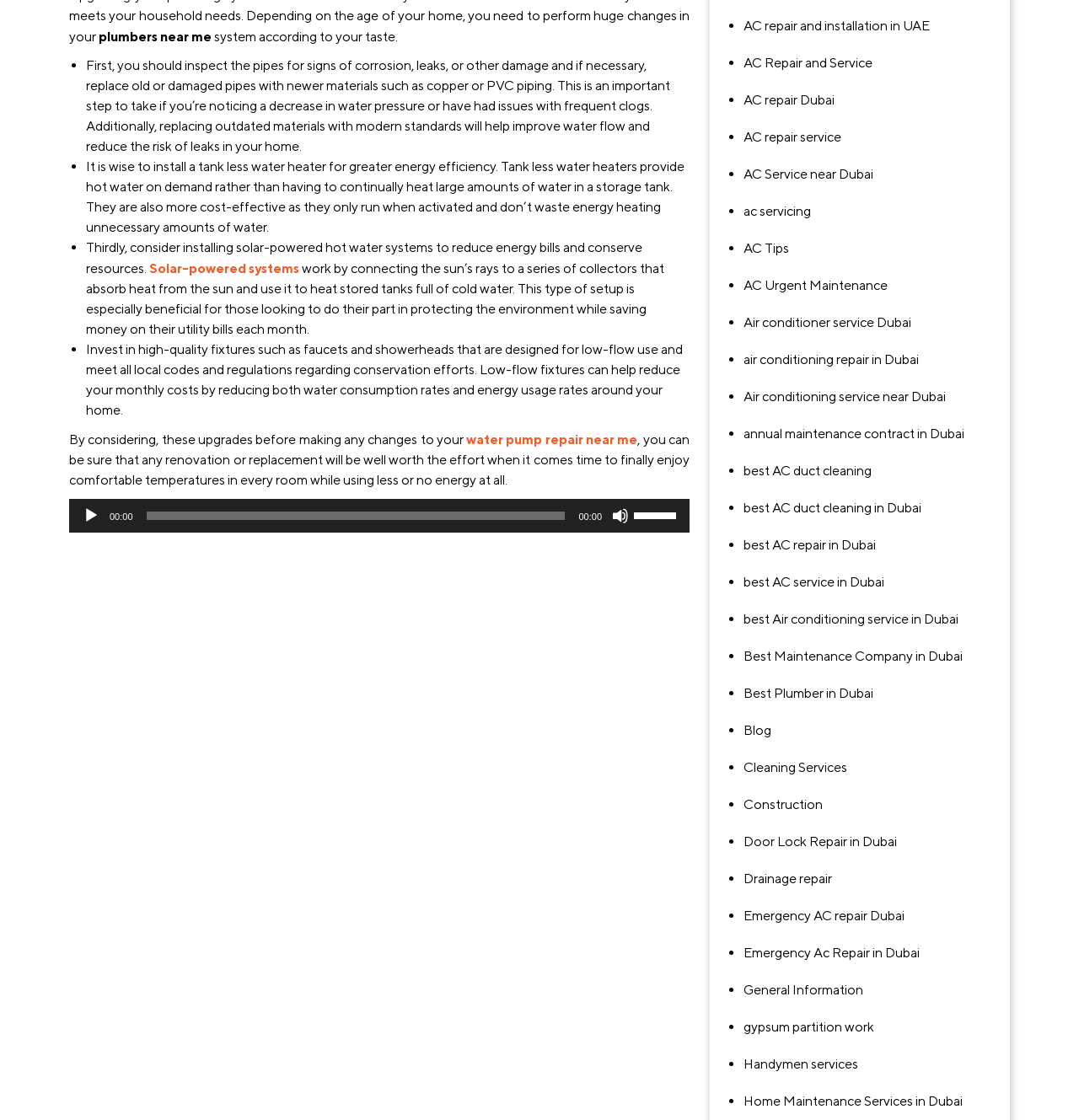Specify the bounding box coordinates of the area to click in order to execute this command: 'Click on the link 'AC repair and installation in UAE''. The coordinates should consist of four float numbers ranging from 0 to 1, and should be formatted as [left, top, right, bottom].

[0.689, 0.006, 0.92, 0.04]